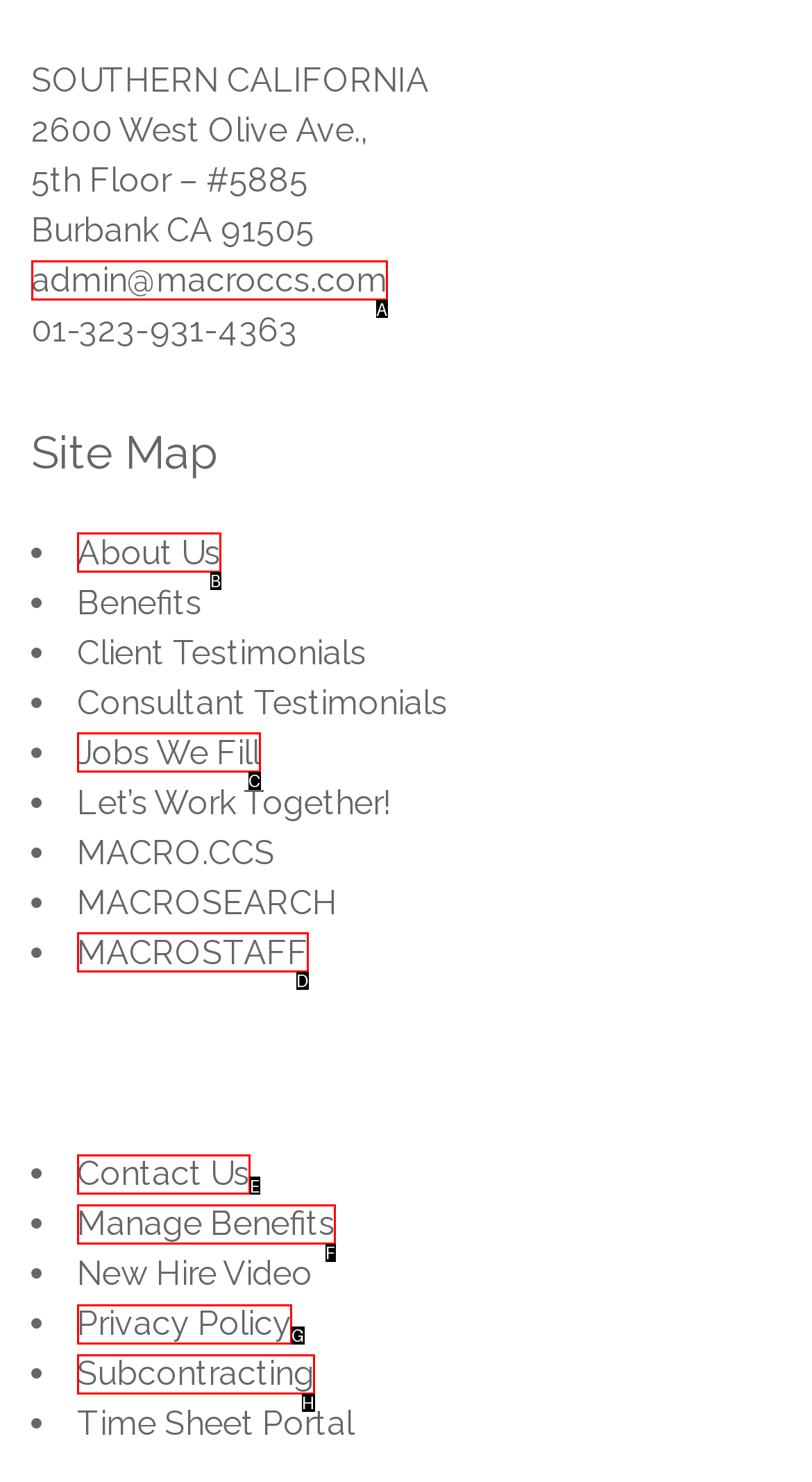Tell me which one HTML element I should click to complete the following task: Contact Us Answer with the option's letter from the given choices directly.

E